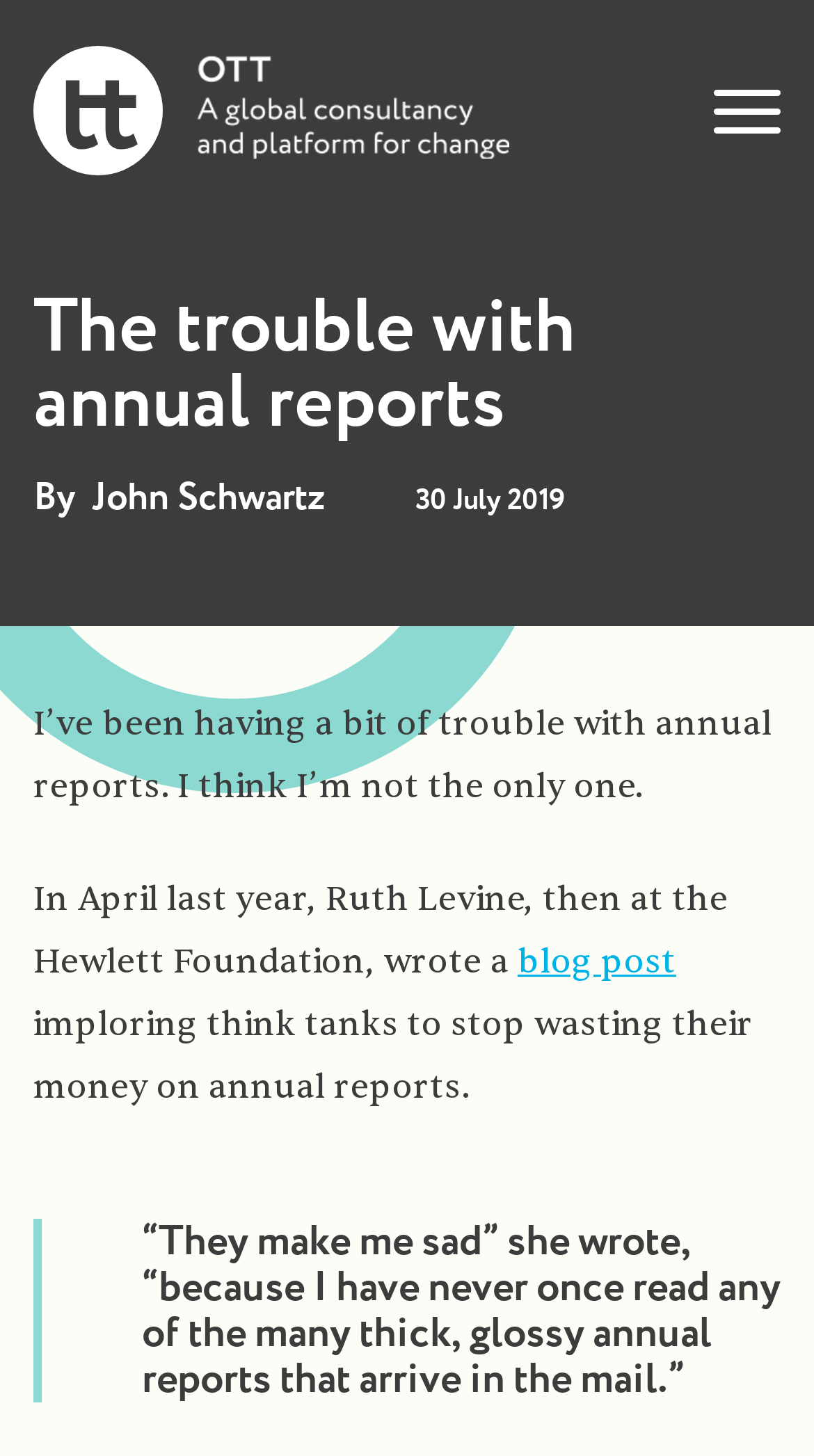Provide the bounding box coordinates for the UI element that is described by this text: "Nearest Location". The coordinates should be in the form of four float numbers between 0 and 1: [left, top, right, bottom].

None